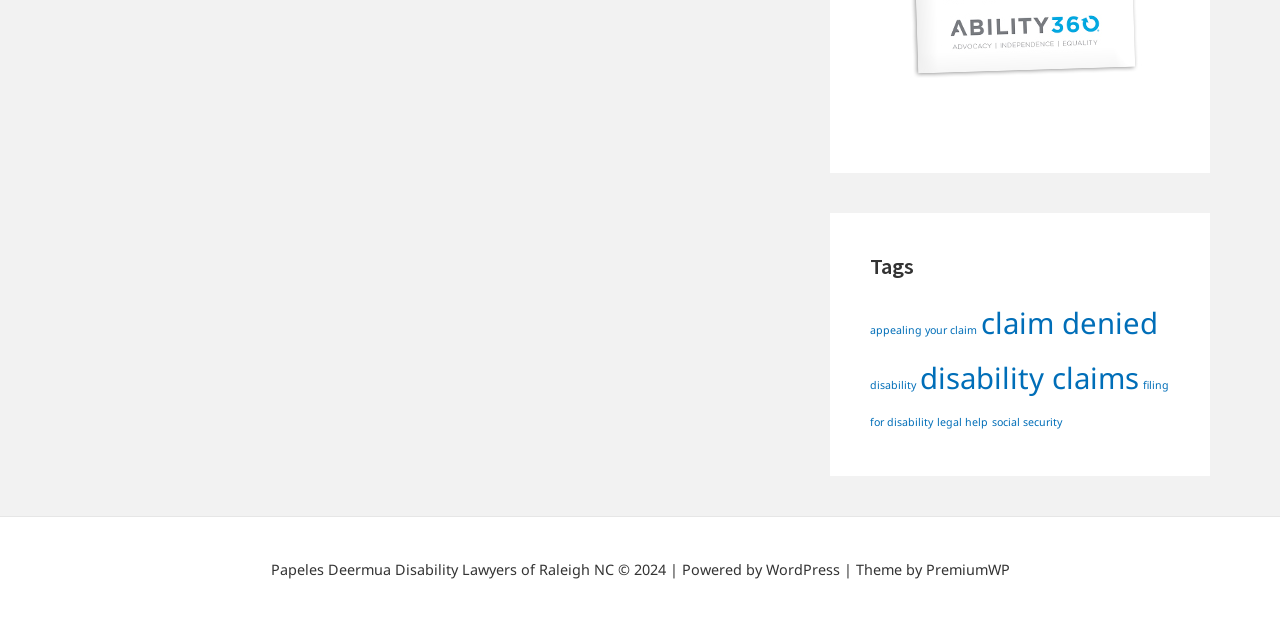Could you indicate the bounding box coordinates of the region to click in order to complete this instruction: "Email Investor Relations".

None